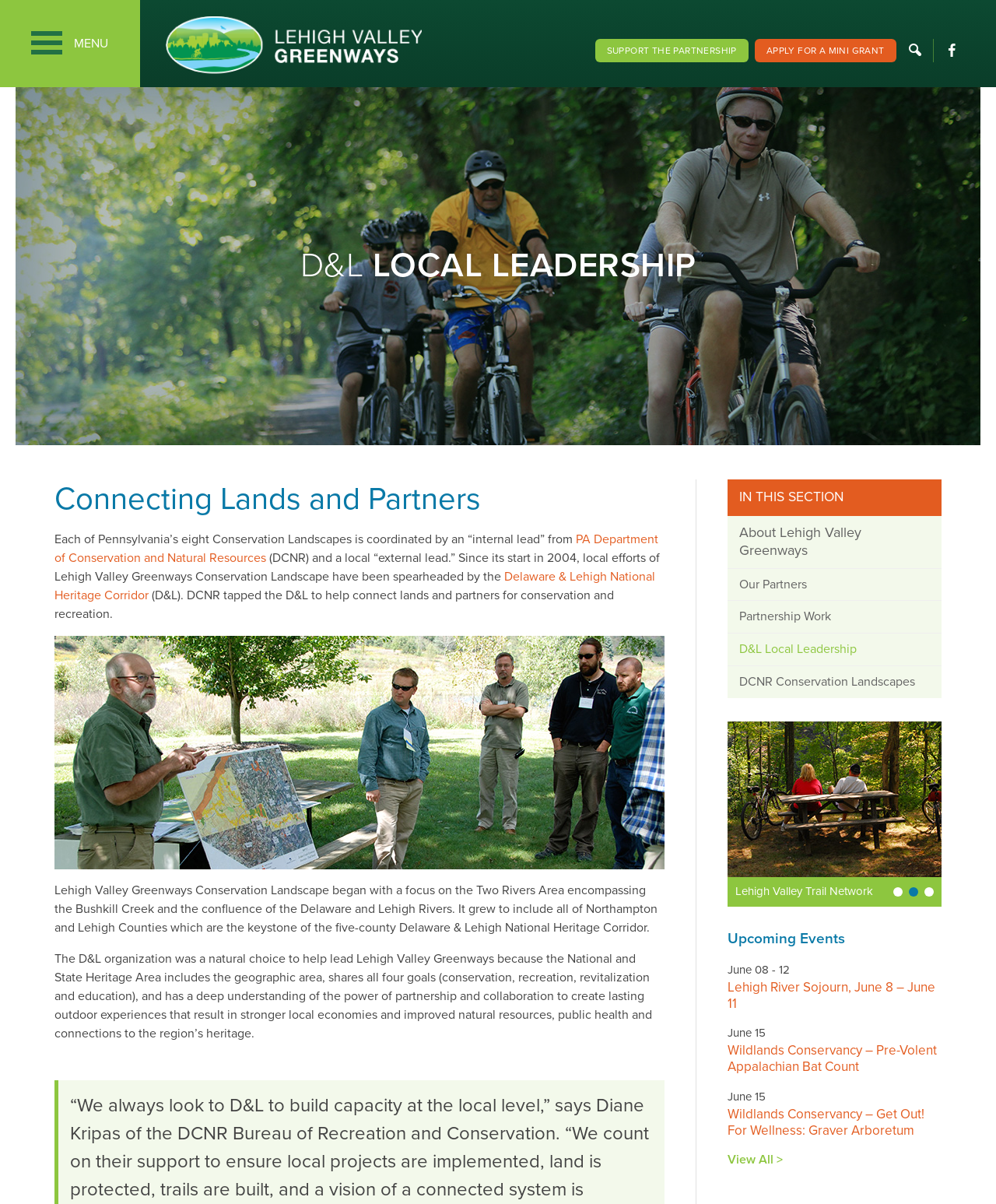Provide an in-depth caption for the elements present on the webpage.

The webpage is about D&L Local Leadership - Lehigh Valley Greenways, a conservation landscape in Pennsylvania. At the top, there is a menu button labeled "MENU" and a heading "Lehigh Valley Greenways" with a link to the same page. Below this, there are three links: "SUPPORT THE PARTNERSHIP", "APPLY FOR A MINI GRANT", and a search bar with a "Search" button. To the right of the search bar, there is a Facebook link labeled "F".

The main content of the page is divided into two sections. On the left, there is a large image of Lehigh Valley Greenways, and below it, a heading "D&L LOCAL LEADERSHIP" and a paragraph of text describing the connection between Lehigh Valley Greenways and the Pennsylvania Department of Conservation and Natural Resources (DCNR). The text also mentions the Delaware & Lehigh National Heritage Corridor and its role in conservation and recreation.

Below this text, there is another image, and then a long paragraph describing the history and goals of Lehigh Valley Greenways Conservation Landscape. The text explains that the landscape began with a focus on the Two Rivers Area and grew to include all of Northampton and Lehigh Counties.

On the right side of the page, there is a section labeled "IN THIS SECTION" with several links to related pages, including "About Lehigh Valley Greenways", "Our Partners", and "Partnership Work". Below this, there is a list of upcoming events, including the Lehigh River Sojourn, a bat count, and a wellness event. Each event has a link to more information. At the bottom of the page, there is a "View All >" link to see more events.